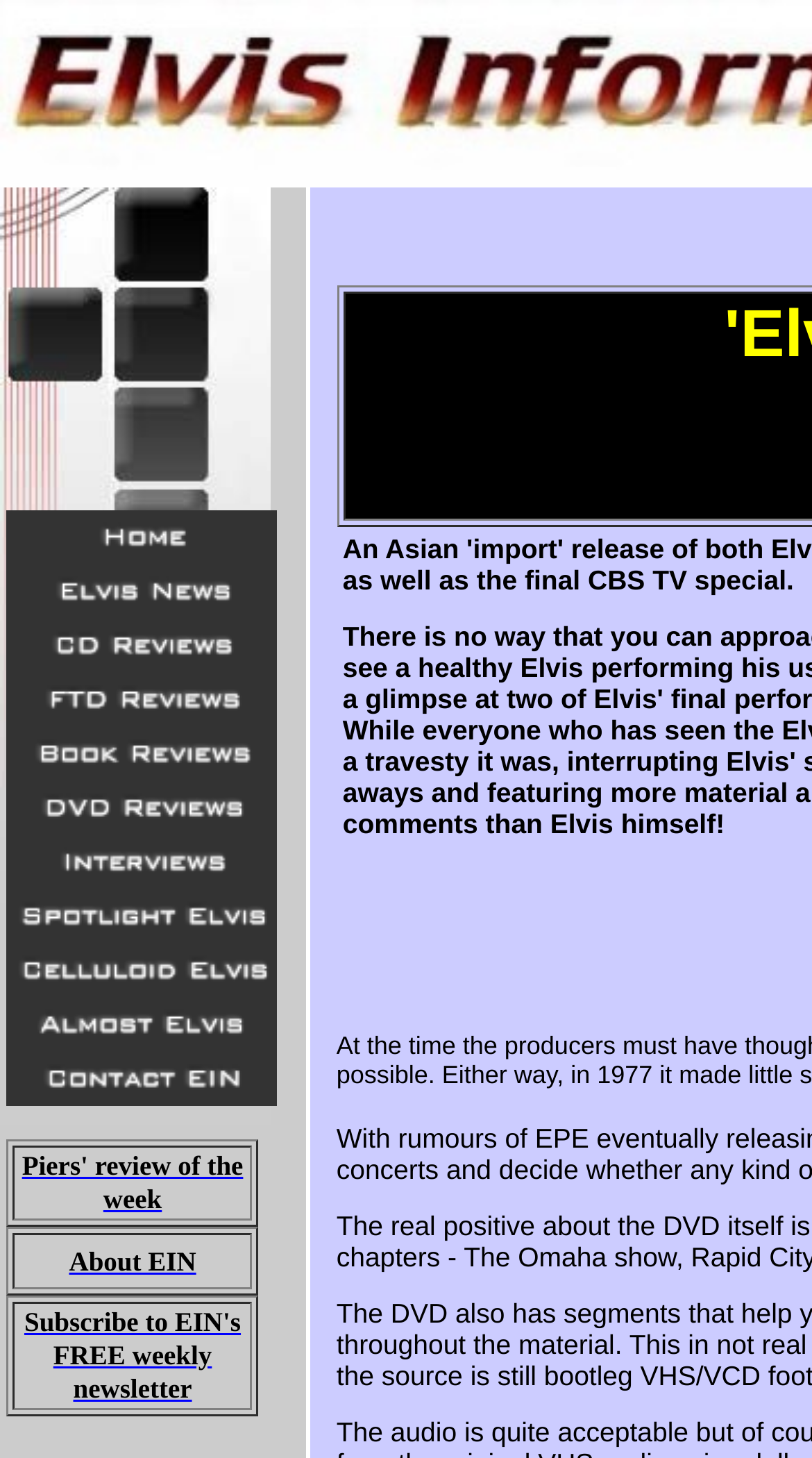Summarize the webpage in an elaborate manner.

The webpage is about an Elvis Presley DVD review, specifically "Elvis In Concert". At the top, there are 12 identical small images, each accompanied by a link, aligned horizontally and taking up a small portion of the page. 

Below these images, there are three tables with two columns each. The first table has a cell containing the text "Piers' review of the week" with a link to it. The second table has a cell with the text "About EIN" and a link to it. The third table has a cell with the text "Subscribe to EIN's FREE weekly newsletter" and a link to it. 

On the left side of the page, there is a large image that spans almost the entire height of the page.